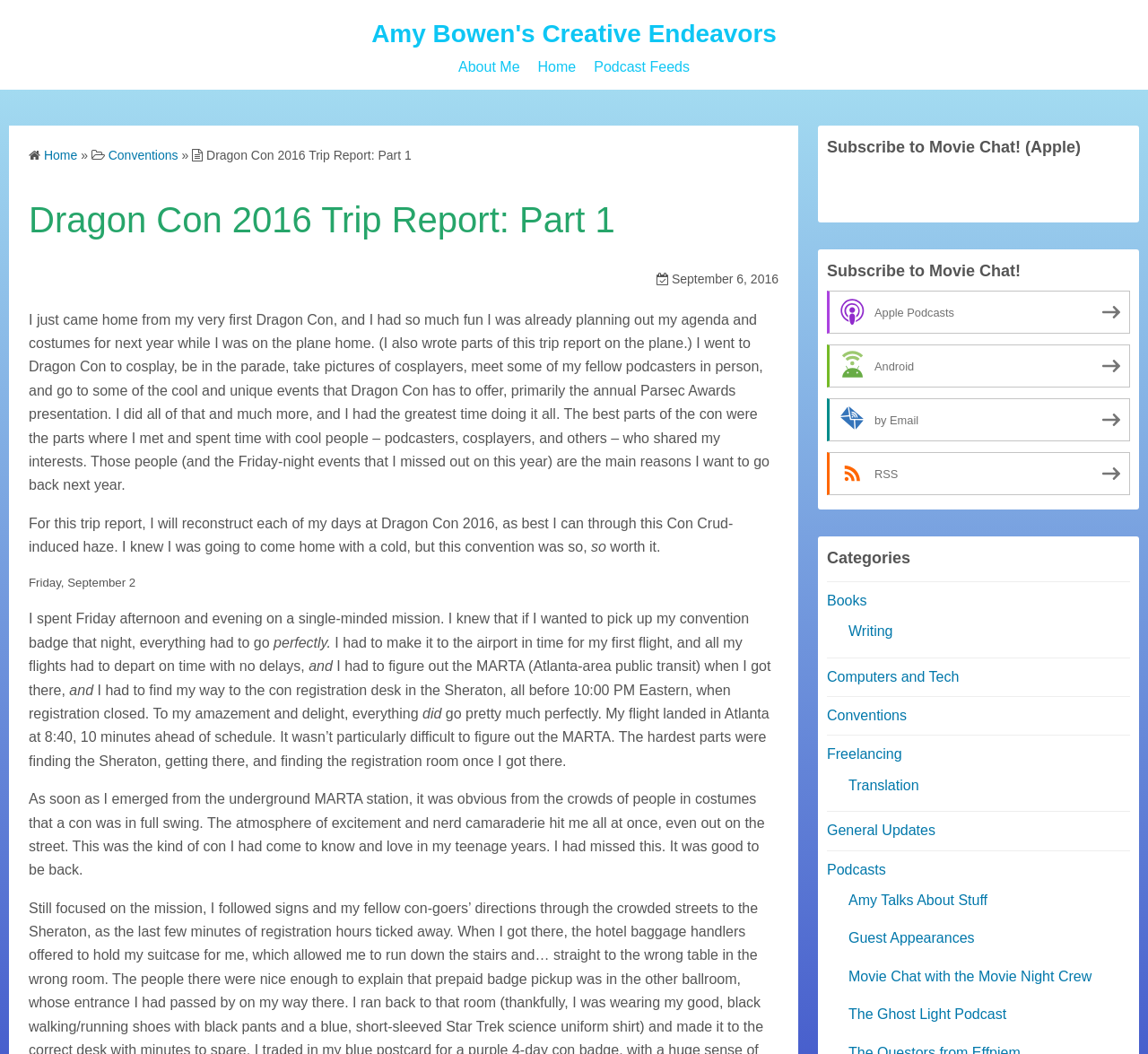What is the author's attitude towards Dragon Con?
Based on the image, answer the question with as much detail as possible.

The author's attitude towards Dragon Con is one of excitement and enthusiasm, as evident from their use of words like 'fun', 'greatest time', and 'worth it', indicating their positive and energetic vibe about the event.